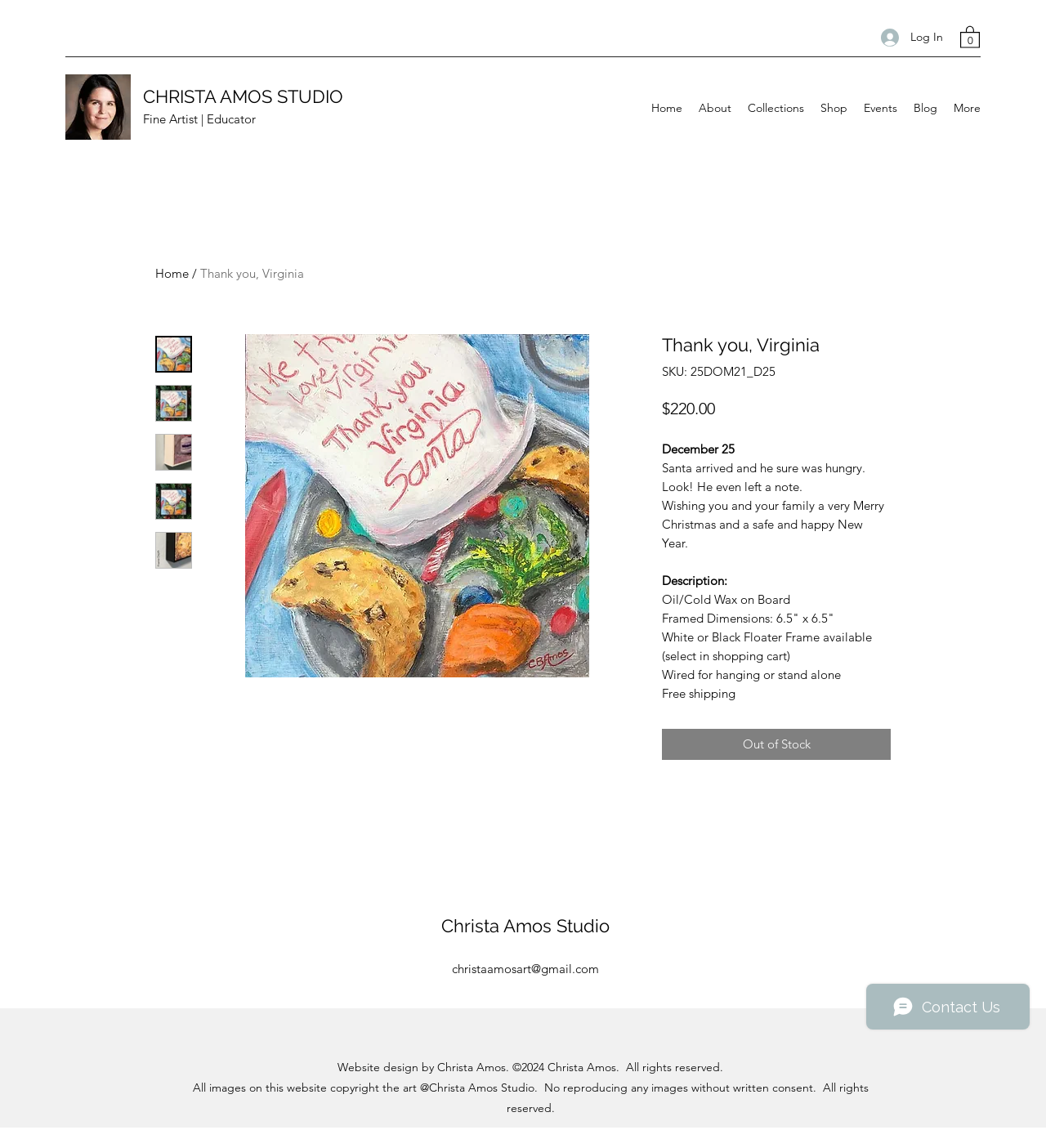Use the details in the image to answer the question thoroughly: 
What is the website's copyright information?

I found the copyright information by looking at the bottom of the webpage, where it says 'Website design by Christa Amos. ©2024 Christa Amos. All rights reserved.'